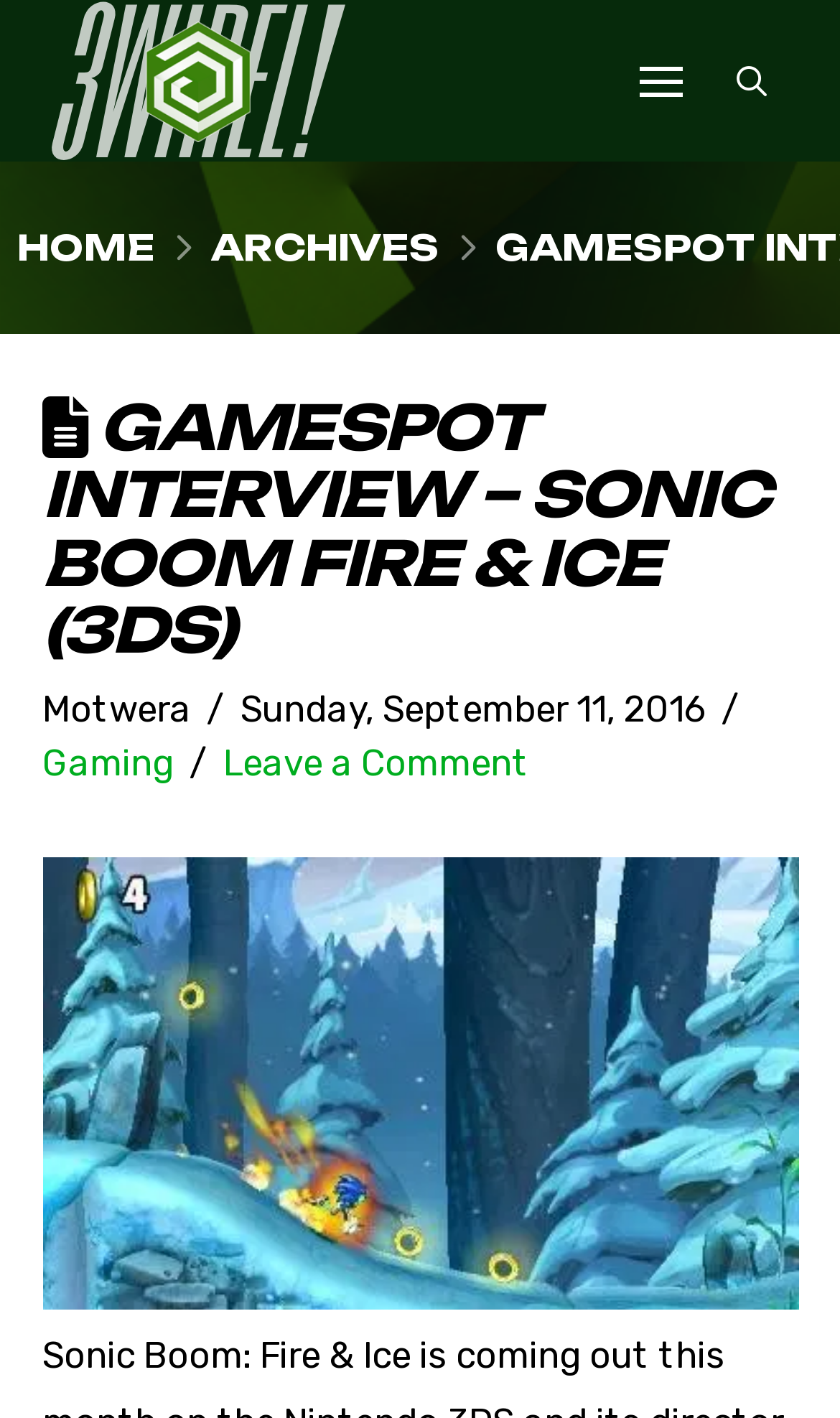Using the information in the image, could you please answer the following question in detail:
What is the name of the game being discussed?

I inferred this answer by looking at the heading 'GAMESPOT INTERVIEW – SONIC BOOM FIRE & ICE (3DS)' which suggests that the webpage is about an interview related to the game Sonic Boom Fire & Ice.